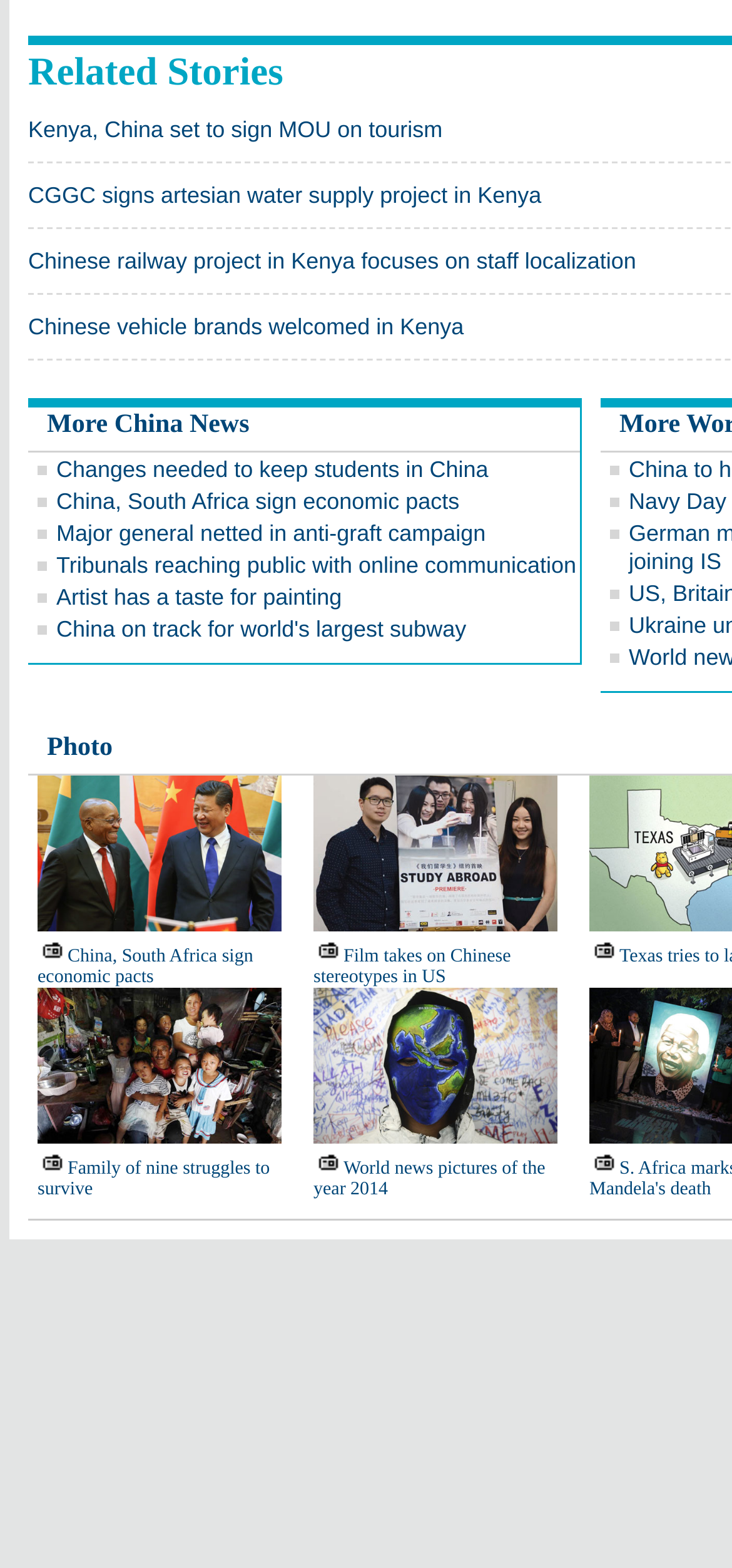Please find the bounding box coordinates of the element's region to be clicked to carry out this instruction: "View 'More China News'".

[0.064, 0.262, 0.341, 0.28]